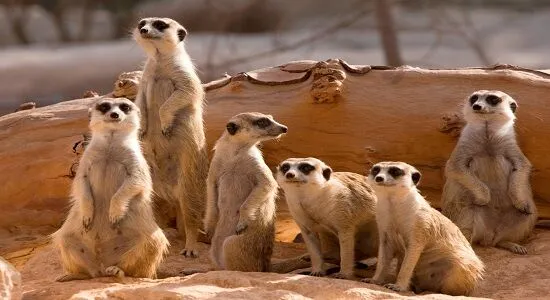What type of environment do the meerkats inhabit?
Based on the image, give a one-word or short phrase answer.

Arid regions